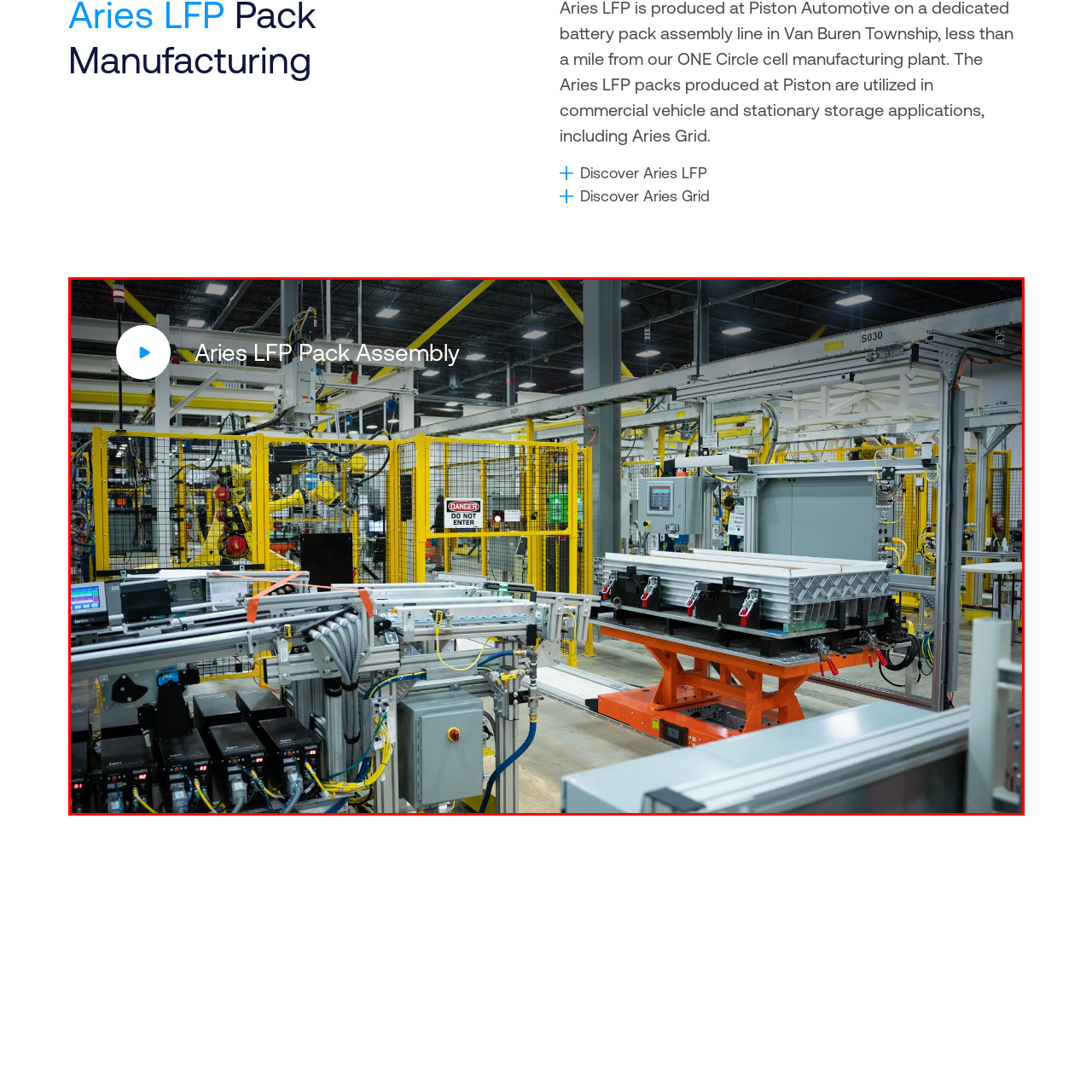Study the image surrounded by the red bounding box and respond as thoroughly as possible to the following question, using the image for reference: What is the purpose of the safety barrier?

The safety barrier with a 'Danger: Do Not Enter' sign is present in the image, highlighting the need for caution in such high-stakes manufacturing settings, emphasizing the importance of safety in the production process.